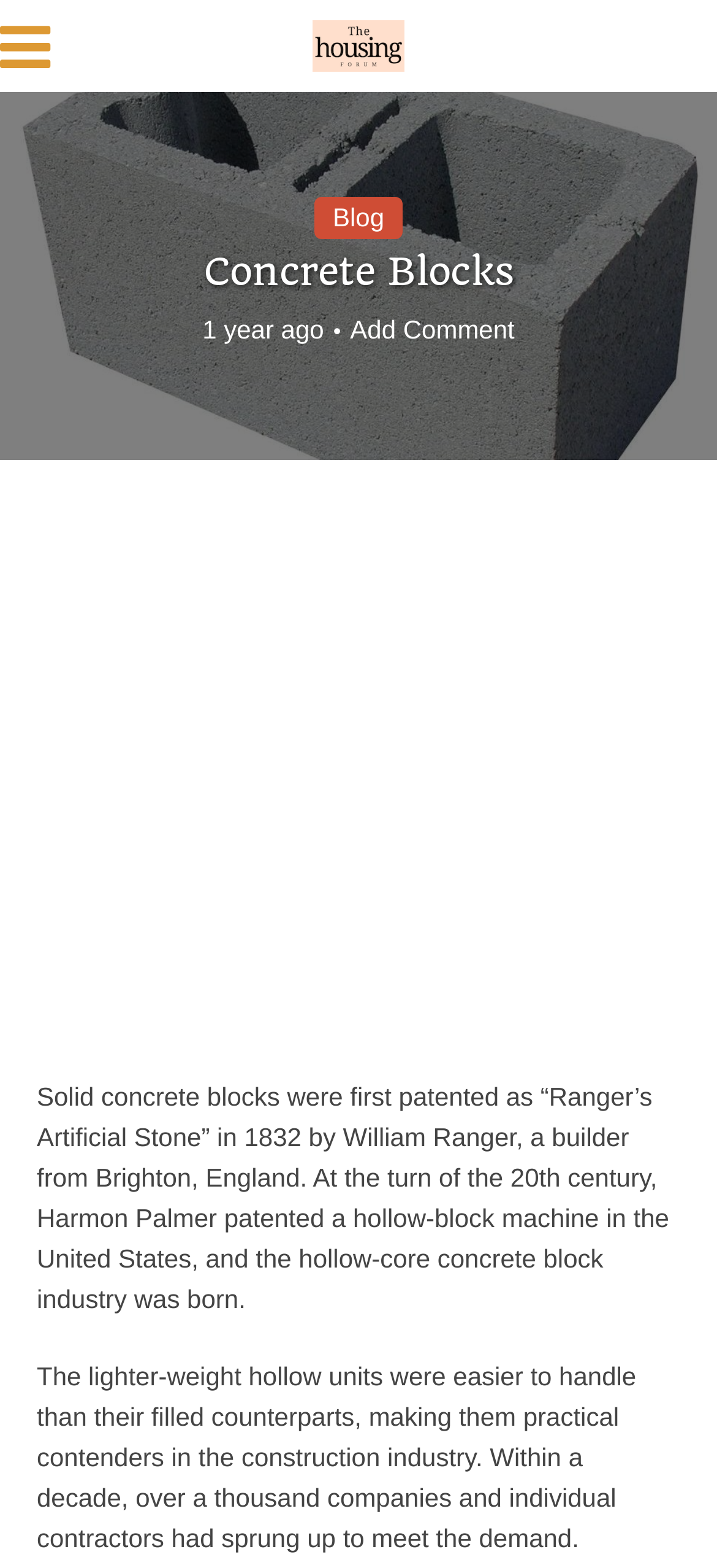How many companies sprang up to meet the demand?
Based on the screenshot, provide your answer in one word or phrase.

Over a thousand